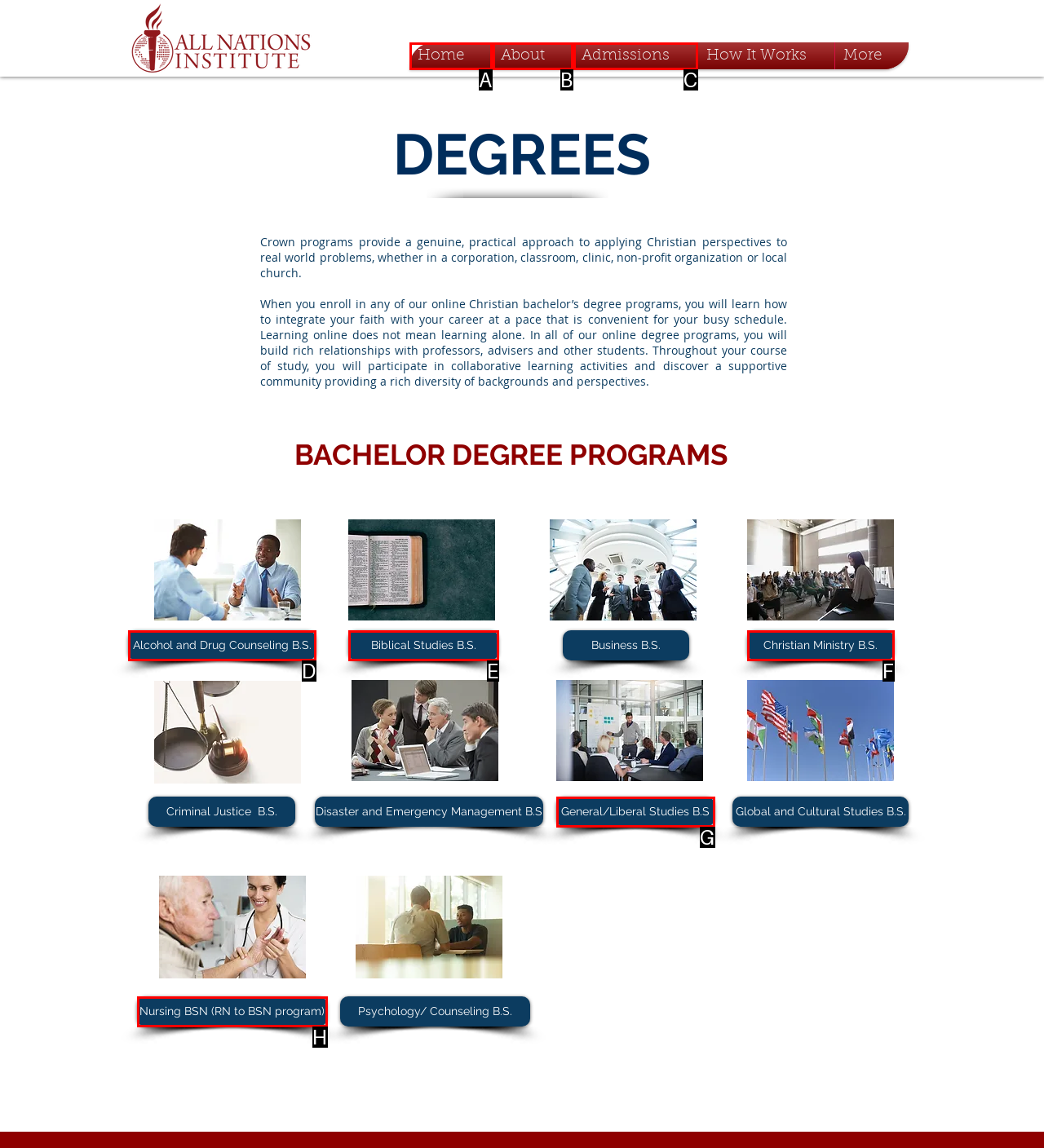Which option aligns with the description: Biblical Studies B.S.? Respond by selecting the correct letter.

E